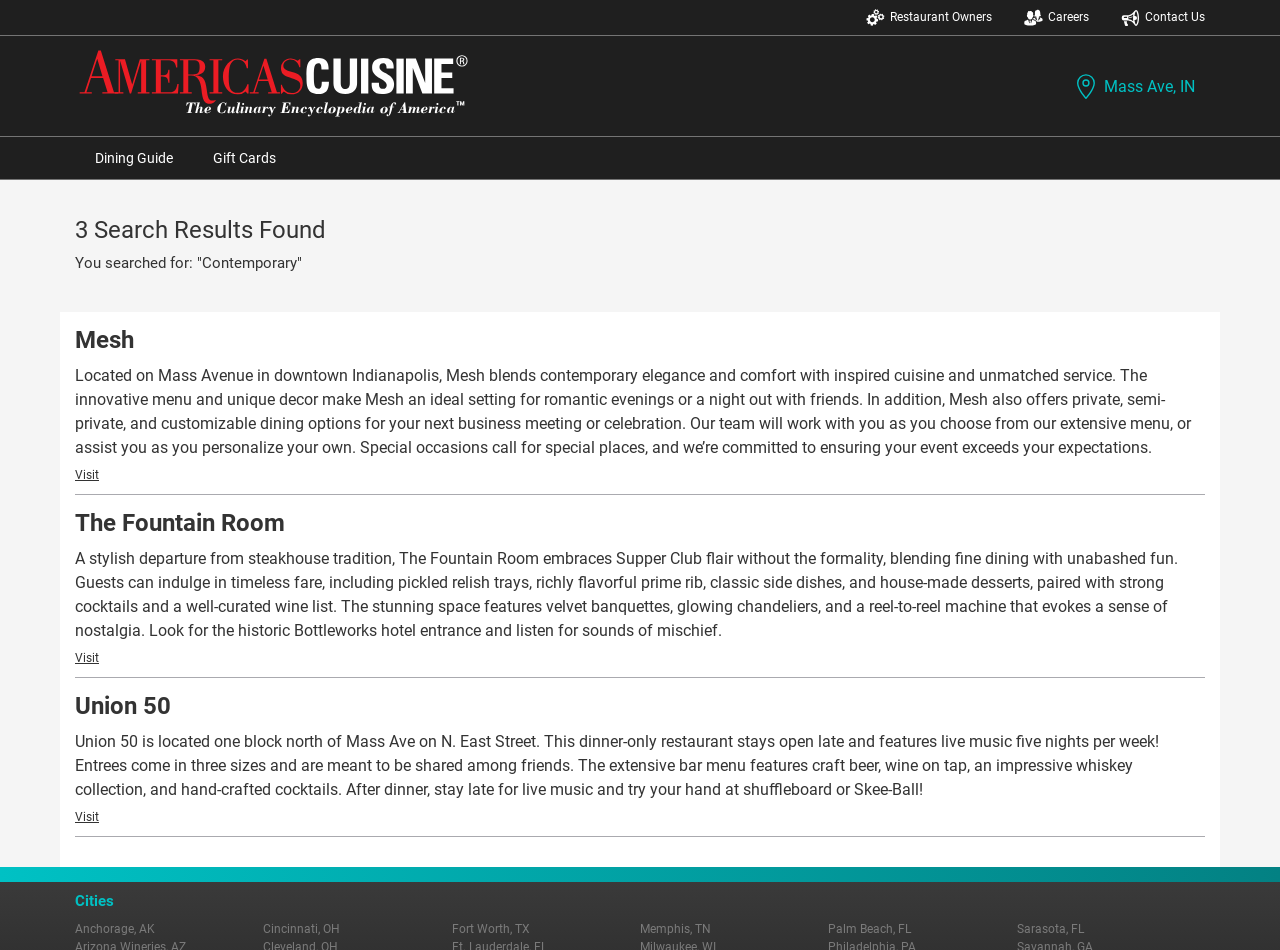Determine the bounding box coordinates for the clickable element to execute this instruction: "Visit 'The Fountain Room'". Provide the coordinates as four float numbers between 0 and 1, i.e., [left, top, right, bottom].

[0.059, 0.535, 0.223, 0.565]